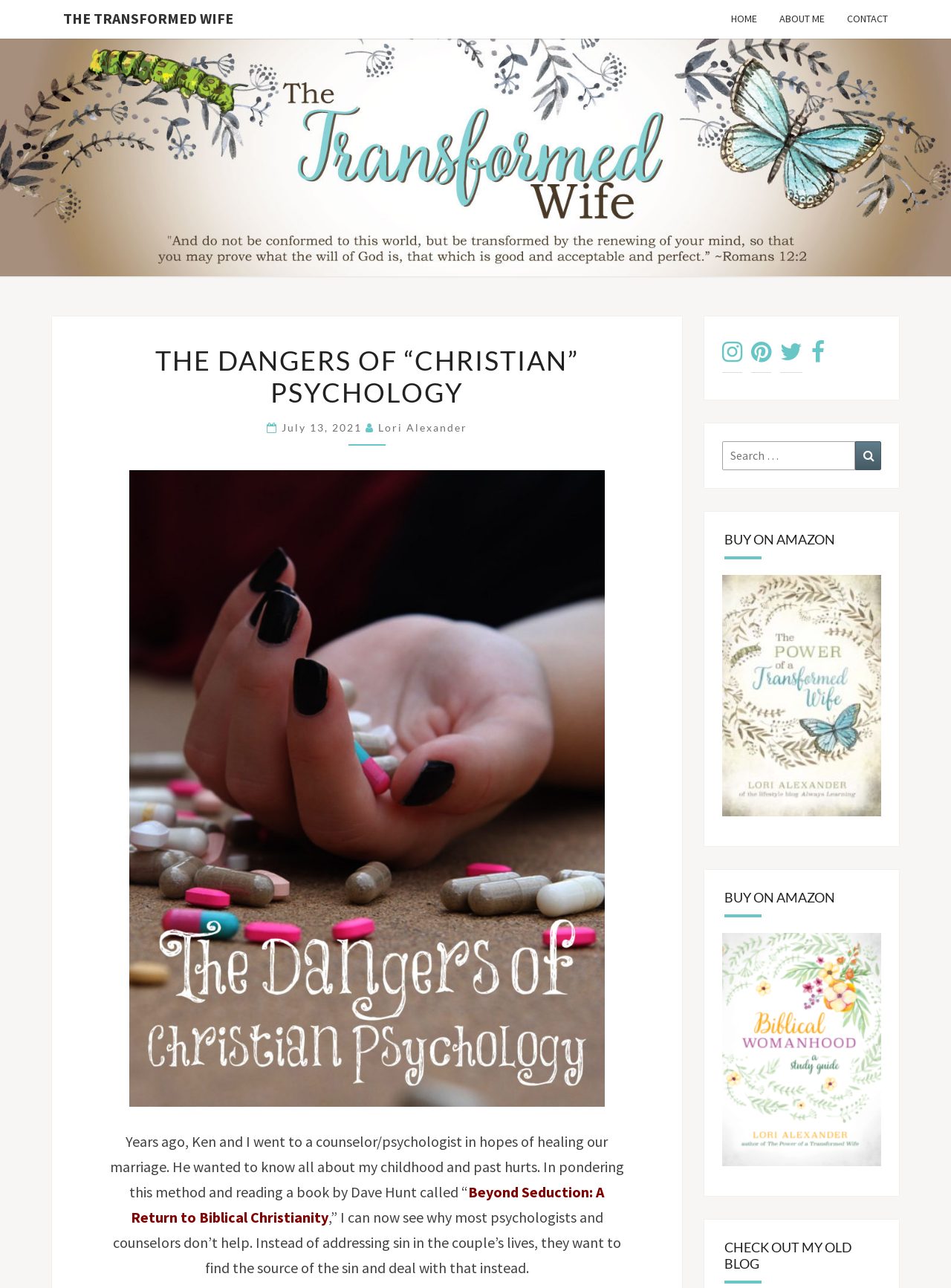Please predict the bounding box coordinates of the element's region where a click is necessary to complete the following instruction: "Check out the old blog". The coordinates should be represented by four float numbers between 0 and 1, i.e., [left, top, right, bottom].

[0.74, 0.947, 0.945, 0.988]